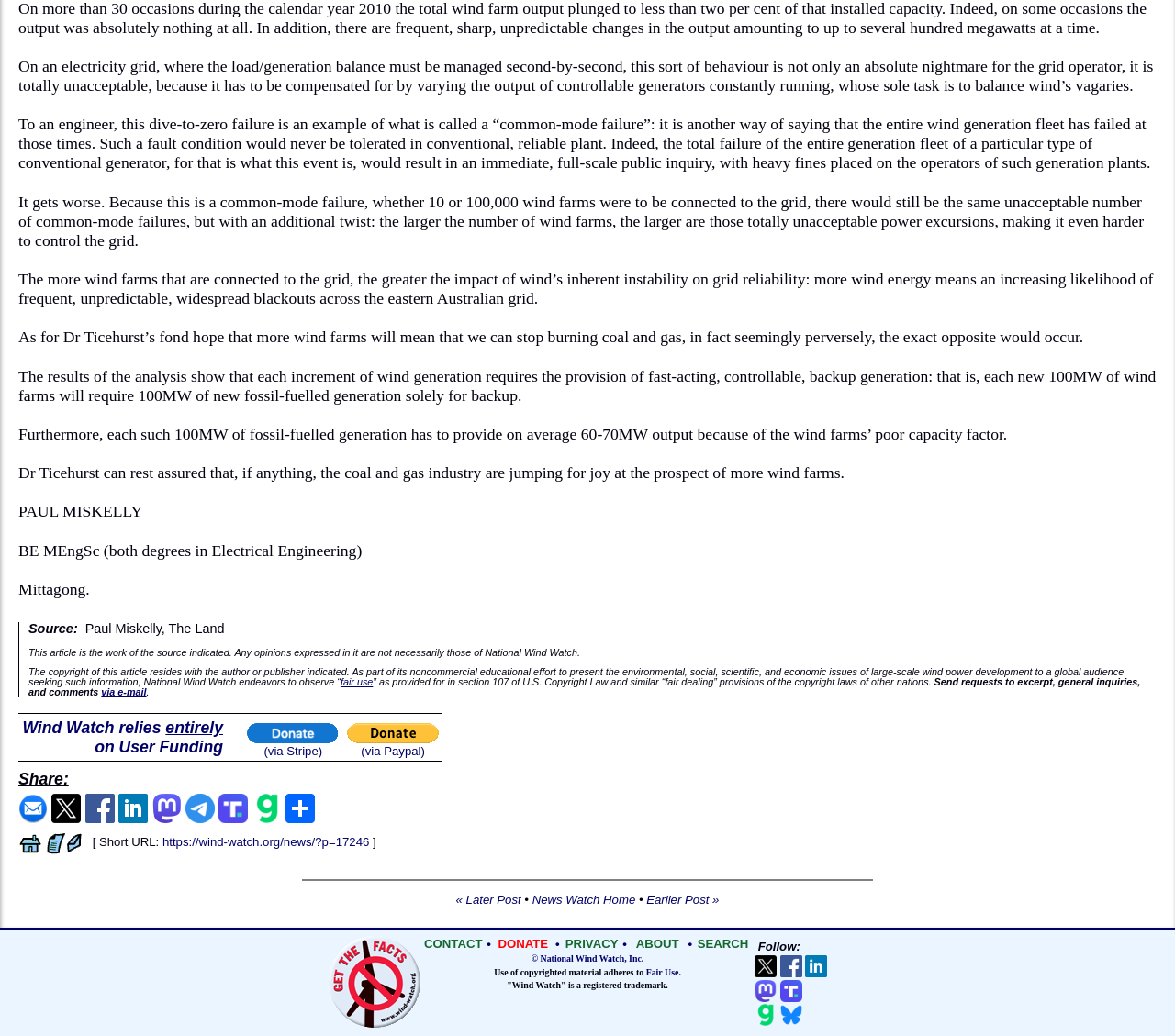Calculate the bounding box coordinates of the UI element given the description: "© National Wind Watch, Inc.".

[0.452, 0.921, 0.548, 0.93]